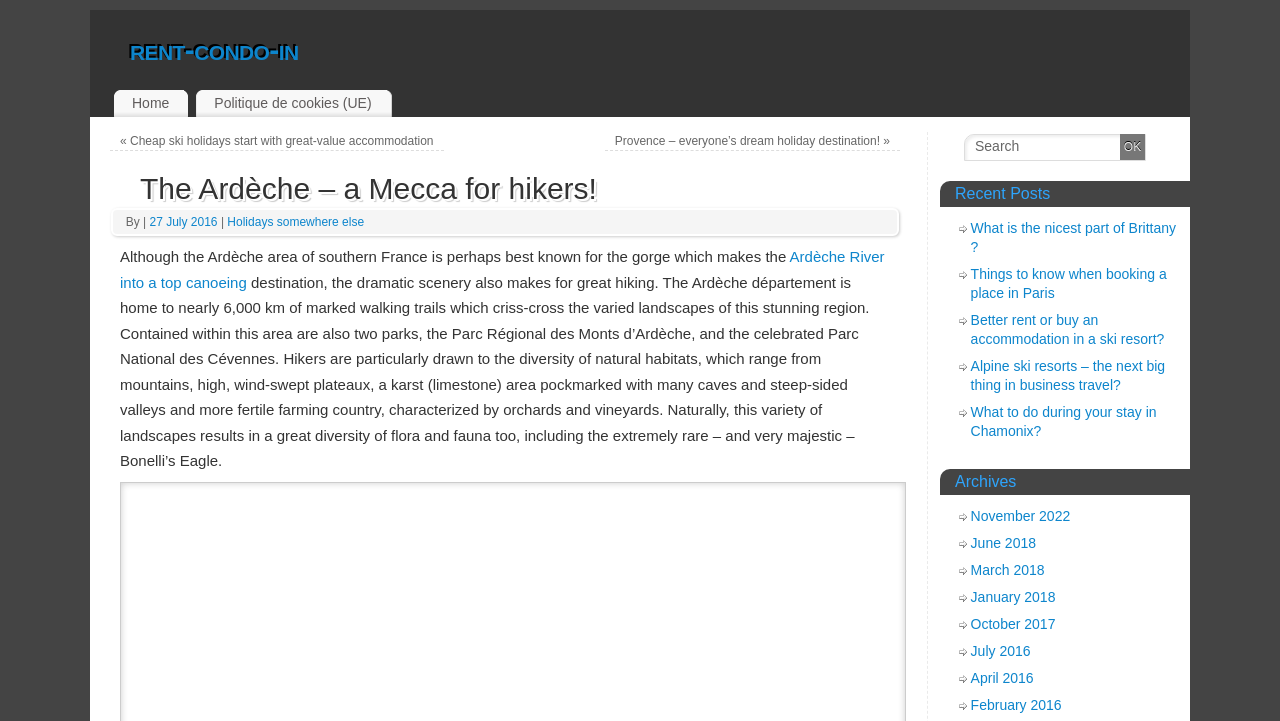How many months are listed under 'Archives'?
Please answer the question with as much detail and depth as you can.

Under the 'Archives' section, there are 8 links to different months: 'November 2022', 'June 2018', 'March 2018', 'January 2018', 'October 2017', 'July 2016', 'April 2016', and 'February 2016'. Therefore, the answer is 8.